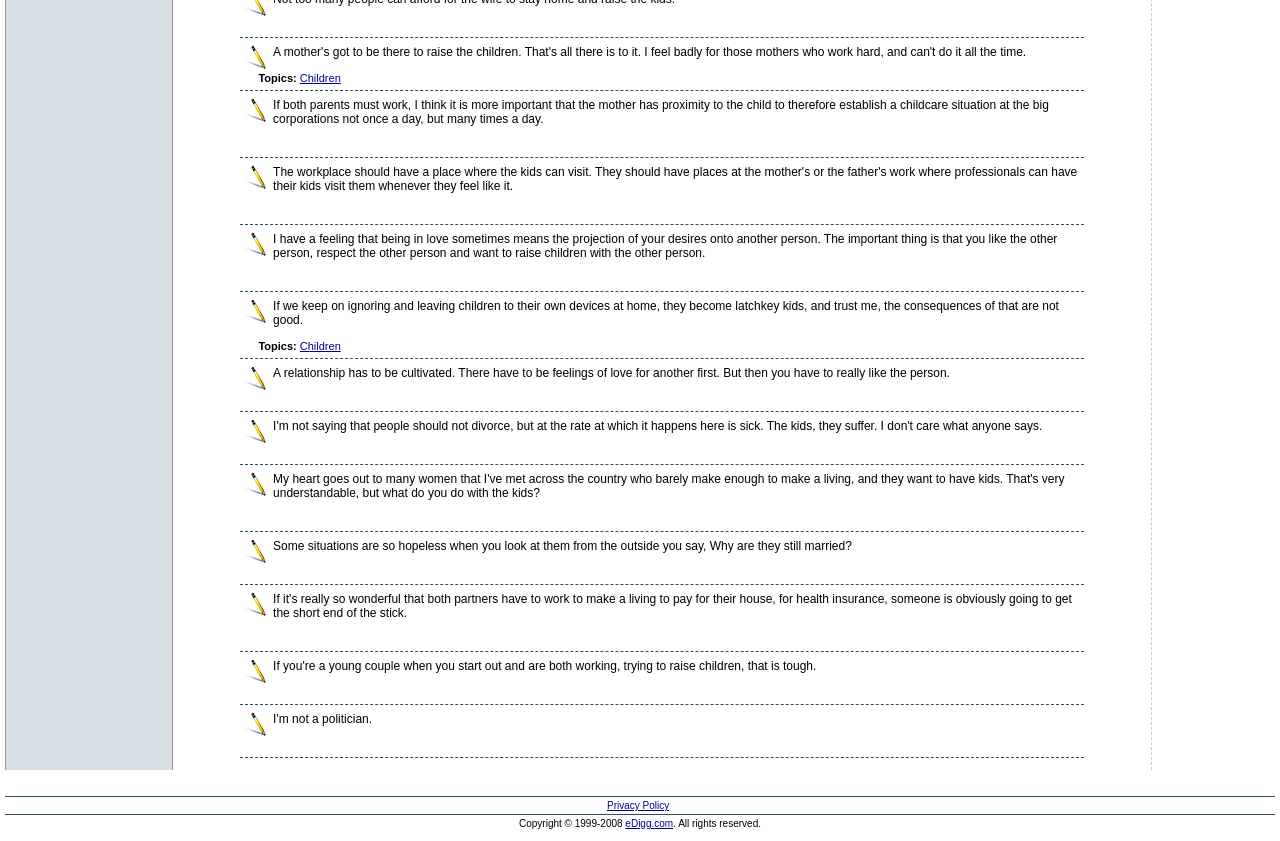Identify the bounding box of the UI element described as follows: "Children". Provide the coordinates as four float numbers in the range of 0 to 1 [left, top, right, bottom].

[0.234, 0.086, 0.266, 0.1]